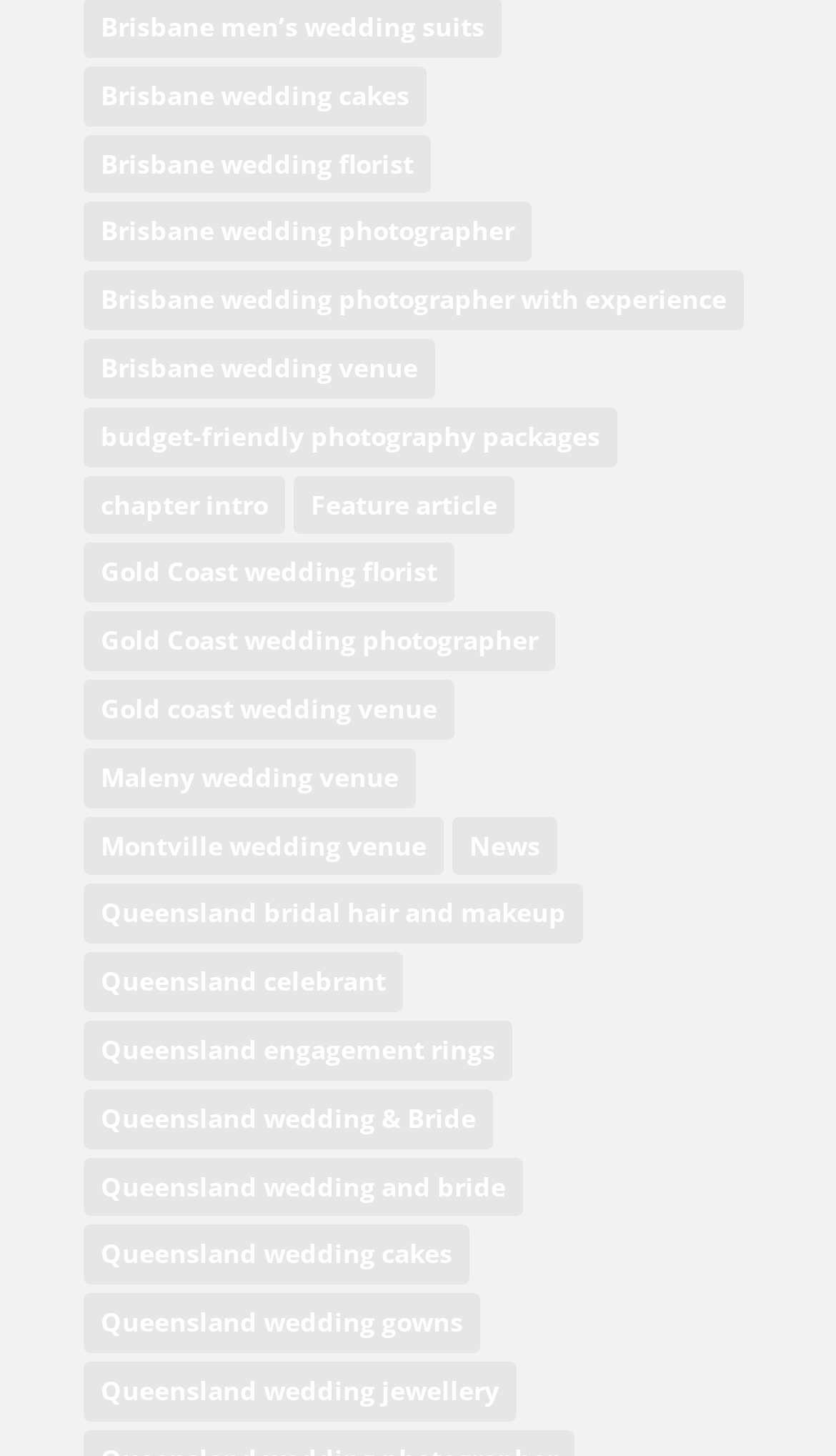What is the most popular wedding service in Queensland?
Refer to the image and provide a detailed answer to the question.

I looked at the number of items in each link and found that 'Queensland wedding & Bride' has the most items, 127, indicating that it is the most popular wedding service in Queensland.